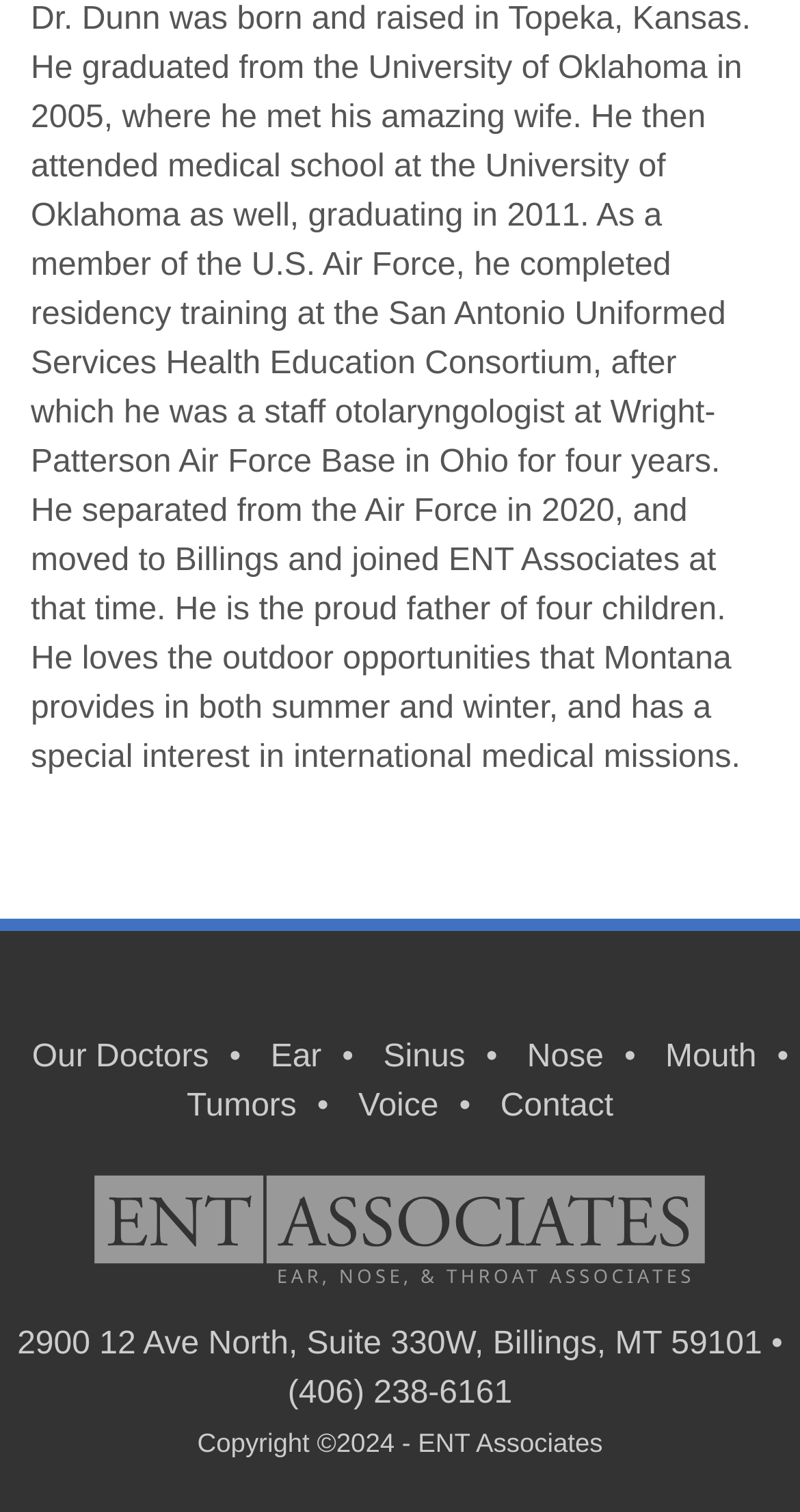How many children does Dr. Dunn have?
Can you provide a detailed and comprehensive answer to the question?

According to Dr. Dunn's biography, he is the proud father of four children.